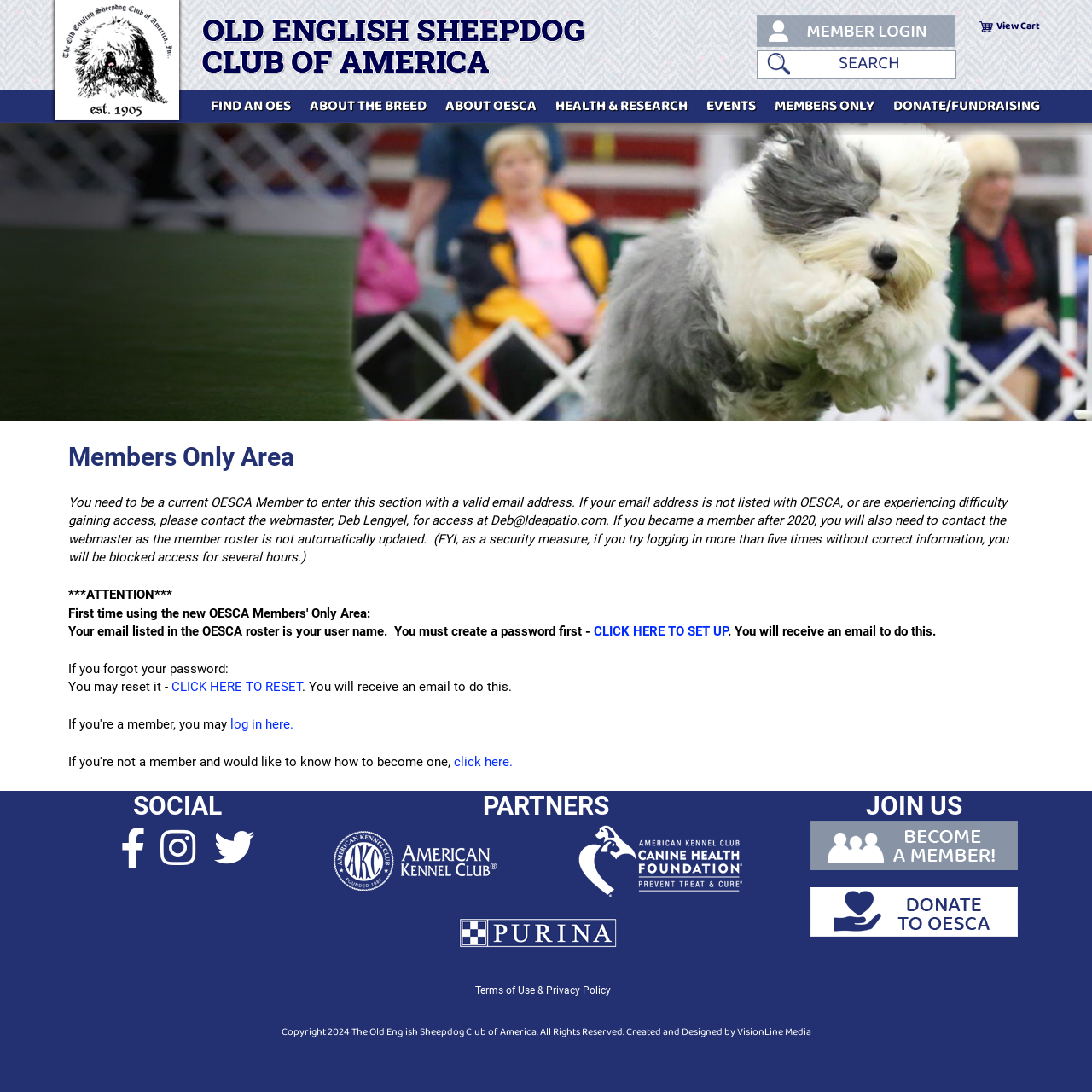Find the bounding box coordinates of the clickable region needed to perform the following instruction: "Log in here". The coordinates should be provided as four float numbers between 0 and 1, i.e., [left, top, right, bottom].

[0.211, 0.656, 0.268, 0.671]